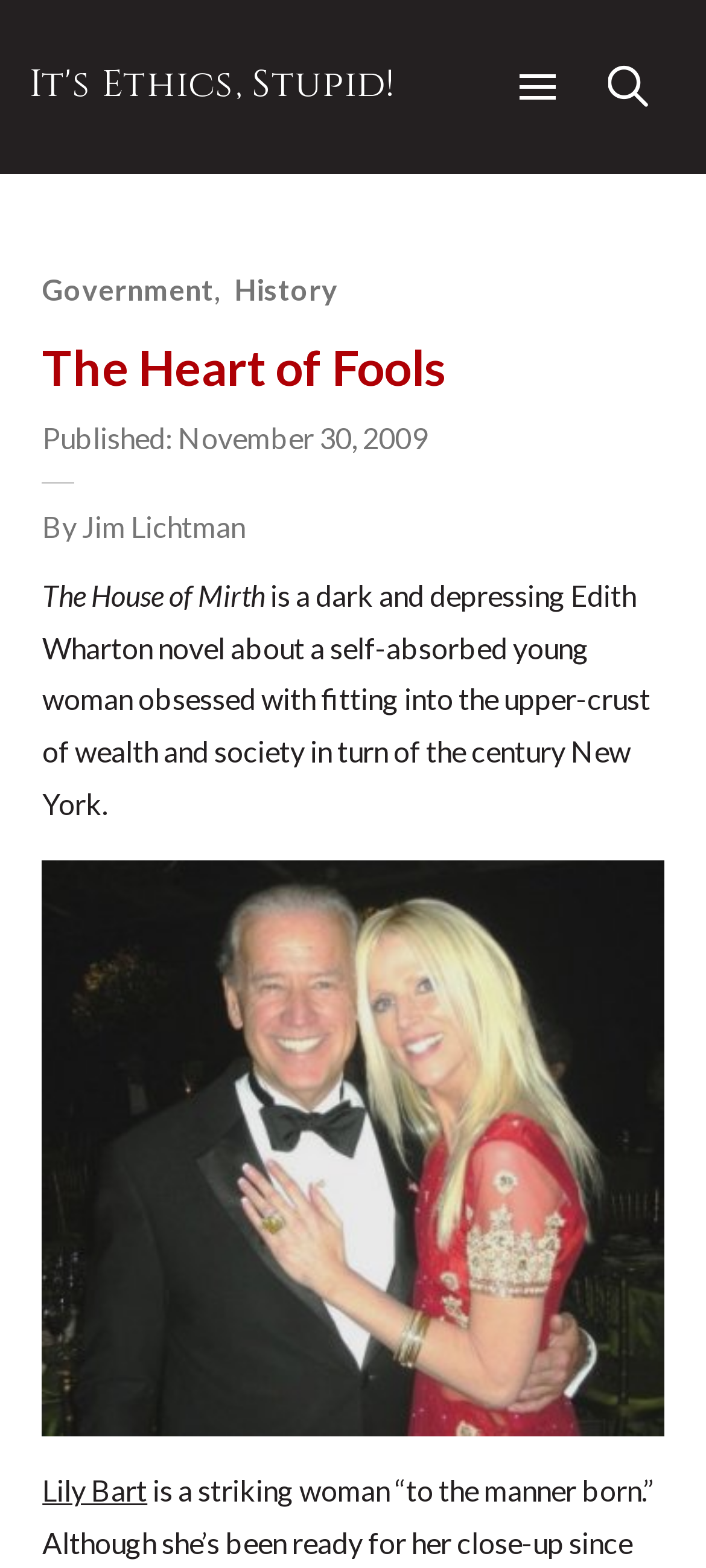Identify the bounding box of the UI element described as follows: "aria-label="Toggle Off Canvas Content"". Provide the coordinates as four float numbers in the range of 0 to 1 [left, top, right, bottom].

[0.699, 0.028, 0.822, 0.083]